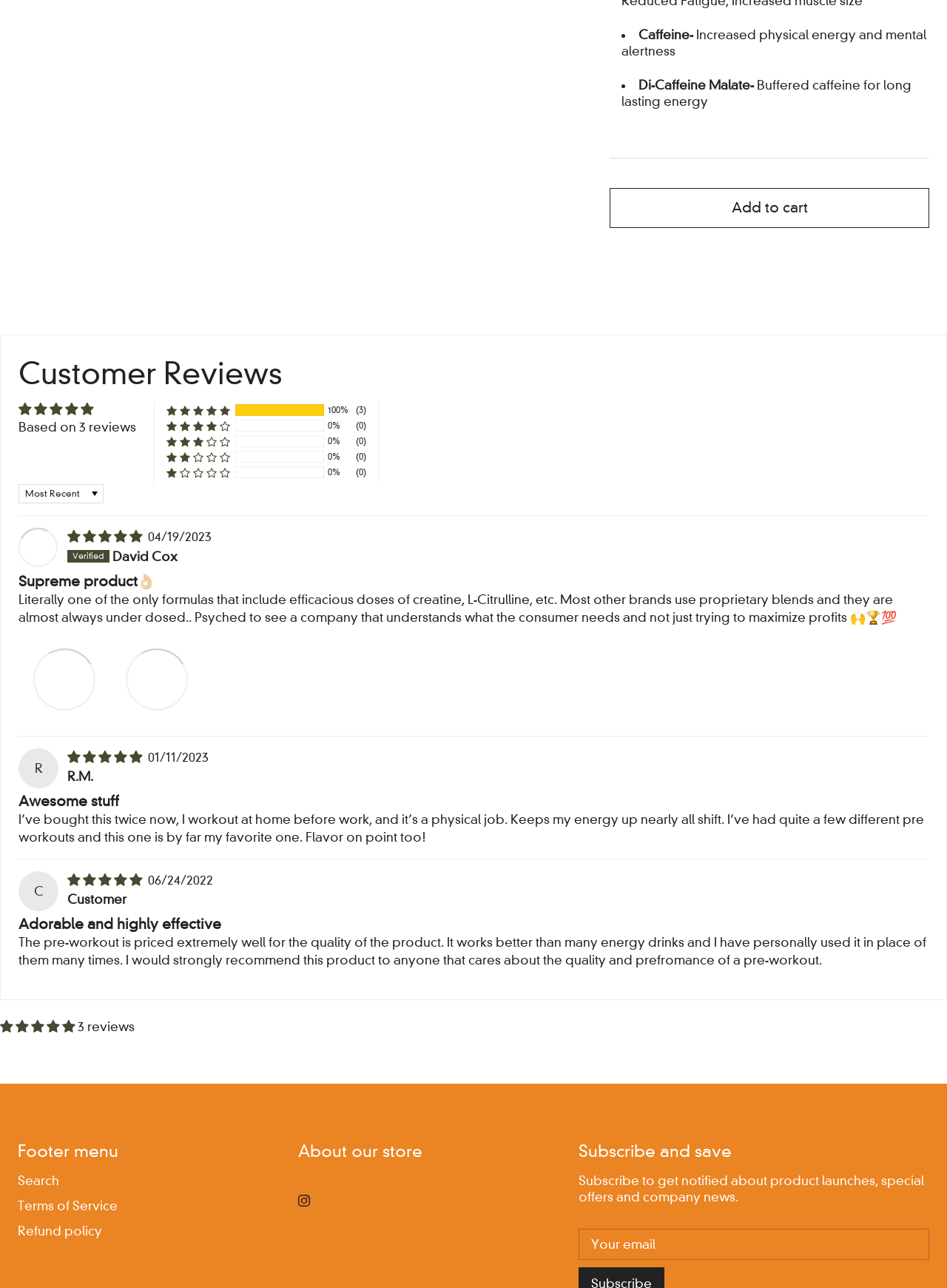Determine the bounding box coordinates of the target area to click to execute the following instruction: "Sort reviews."

[0.02, 0.376, 0.109, 0.391]